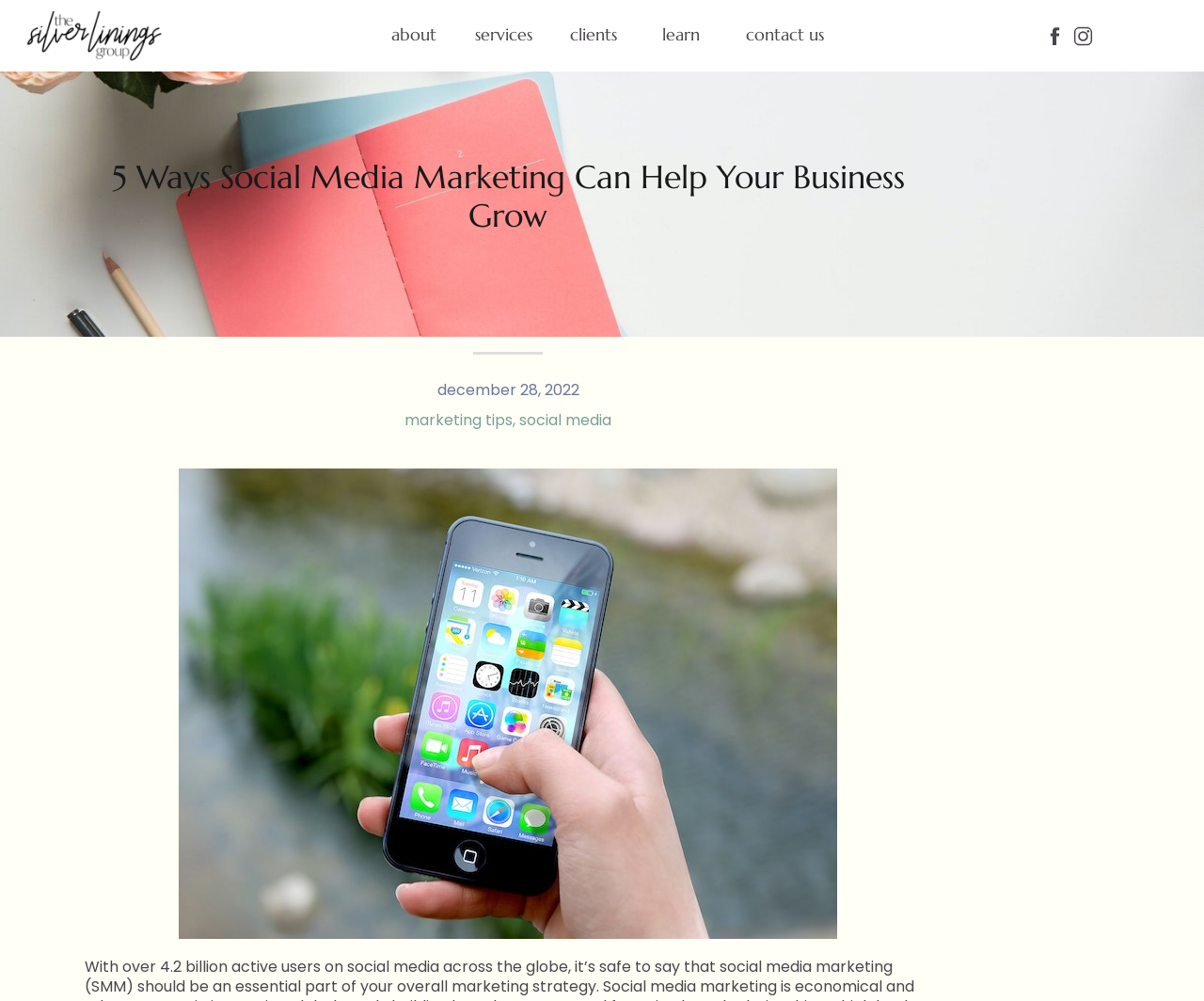Determine the bounding box coordinates for the UI element described. Format the coordinates as (top-left x, top-left y, bottom-right x, bottom-right y) and ensure all values are between 0 and 1. Element description: Social Media

[0.431, 0.409, 0.508, 0.43]